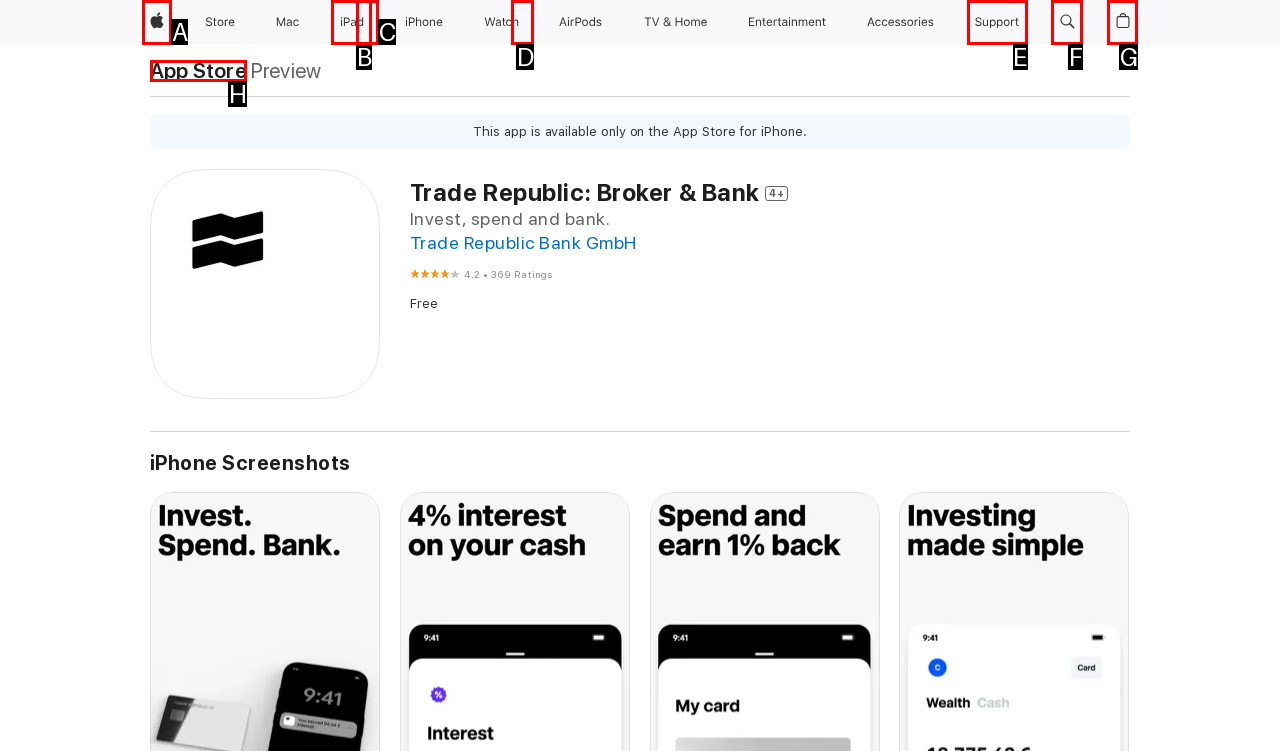Determine which letter corresponds to the UI element to click for this task: Click Apple
Respond with the letter from the available options.

A